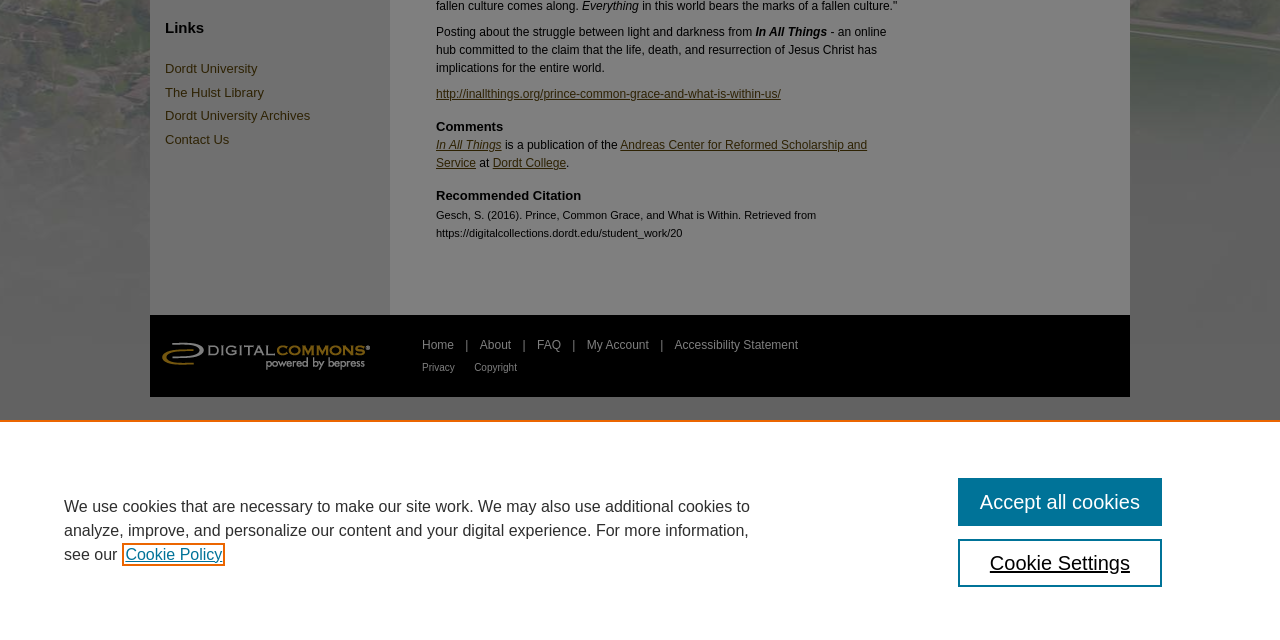Using the format (top-left x, top-left y, bottom-right x, bottom-right y), provide the bounding box coordinates for the described UI element. All values should be floating point numbers between 0 and 1: In All Things

[0.341, 0.216, 0.392, 0.238]